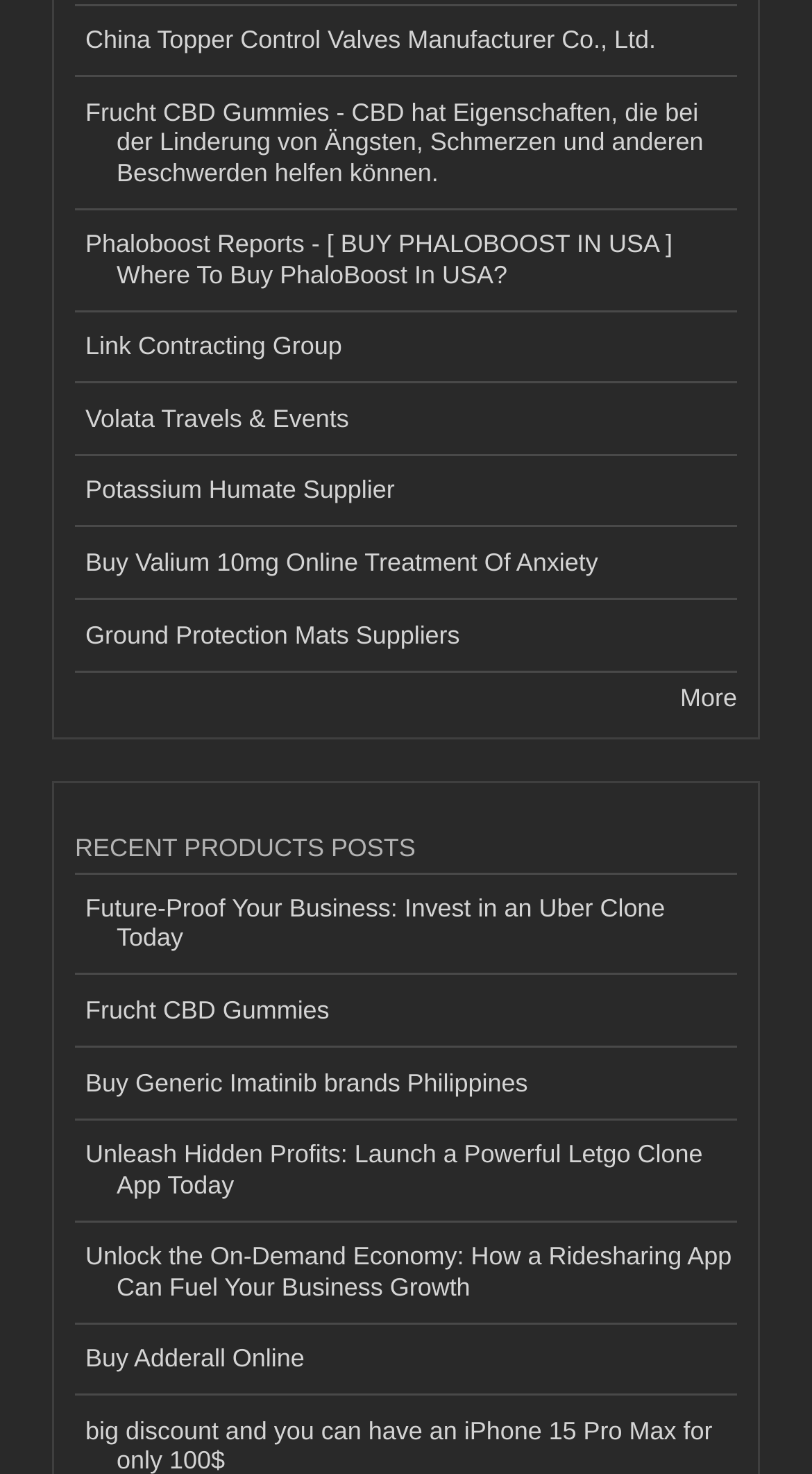From the webpage screenshot, predict the bounding box coordinates (top-left x, top-left y, bottom-right x, bottom-right y) for the UI element described here: Ground Protection Mats Suppliers

[0.092, 0.407, 0.908, 0.456]